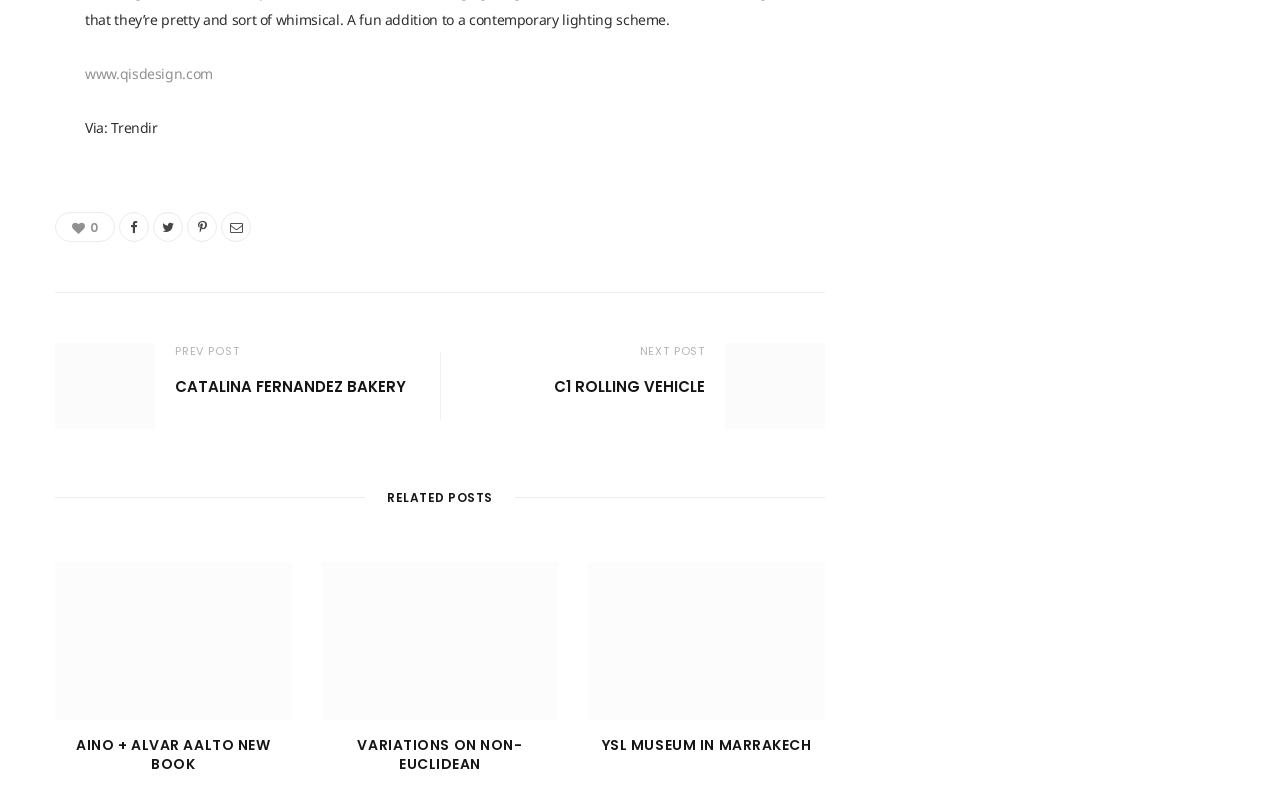How many related posts are there?
Provide a concise answer using a single word or phrase based on the image.

3